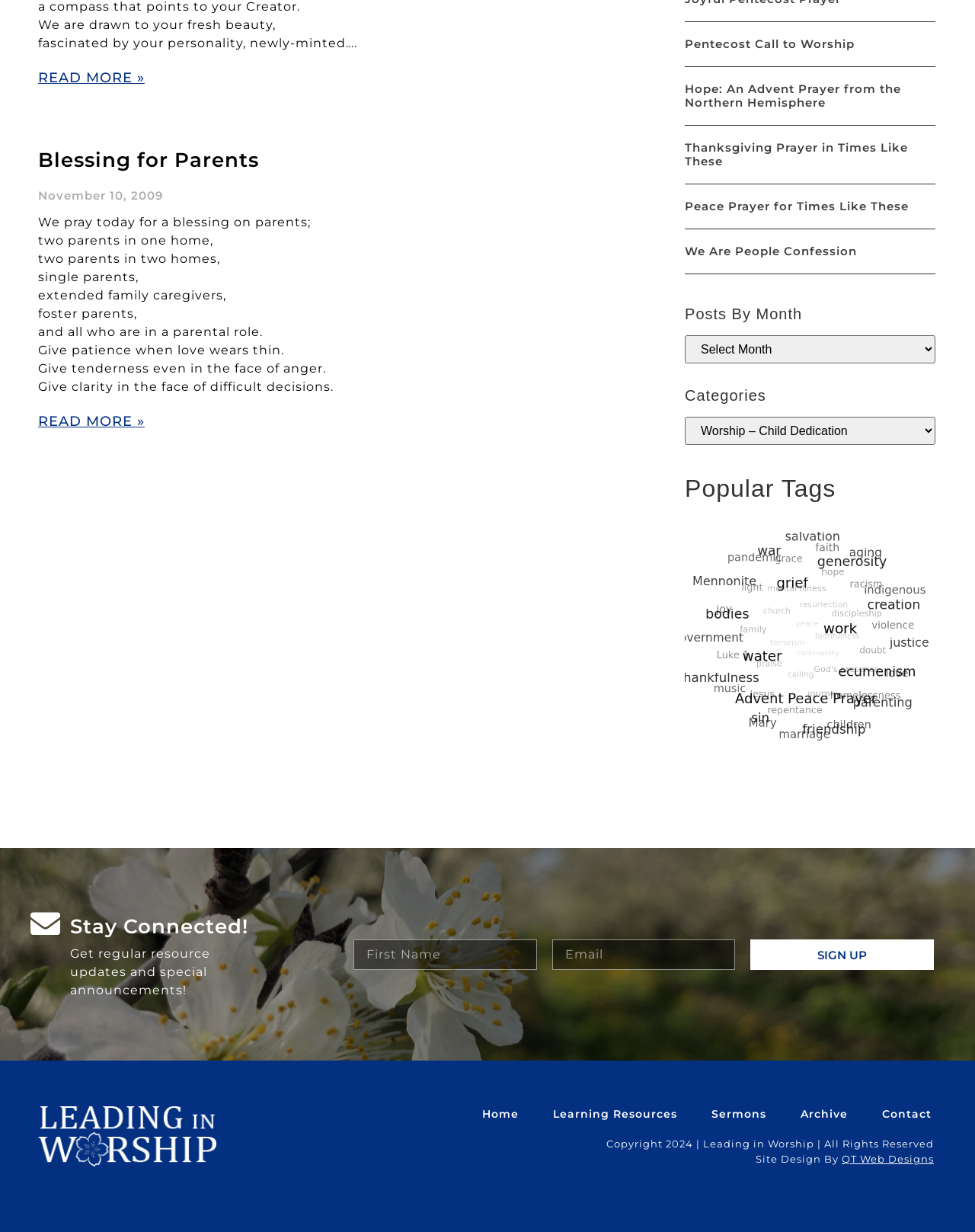Find the bounding box coordinates of the element I should click to carry out the following instruction: "Read more about Blessing for Parents".

[0.039, 0.335, 0.148, 0.349]